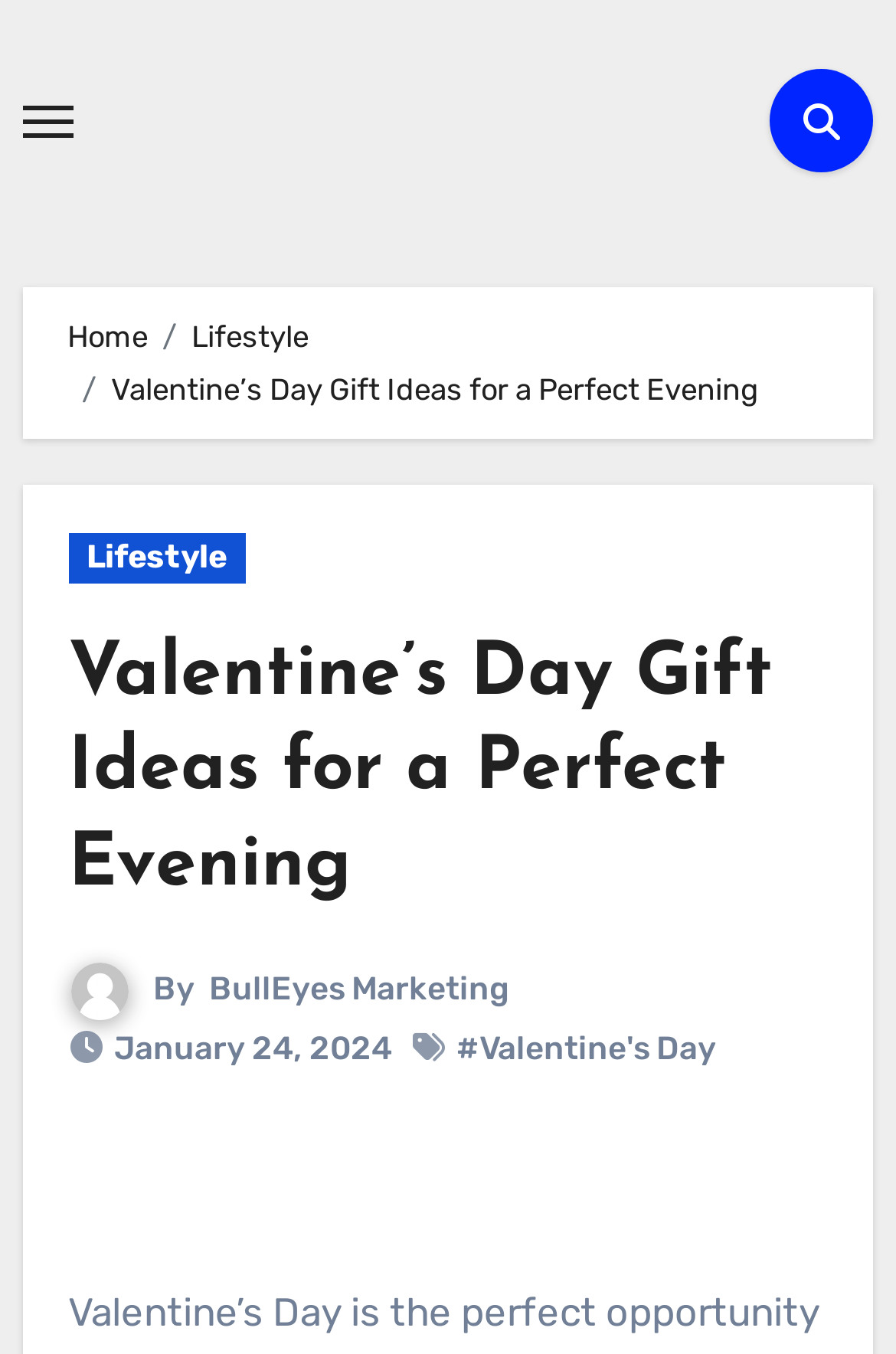What is the category of the current article?
Answer with a single word or phrase by referring to the visual content.

Lifestyle